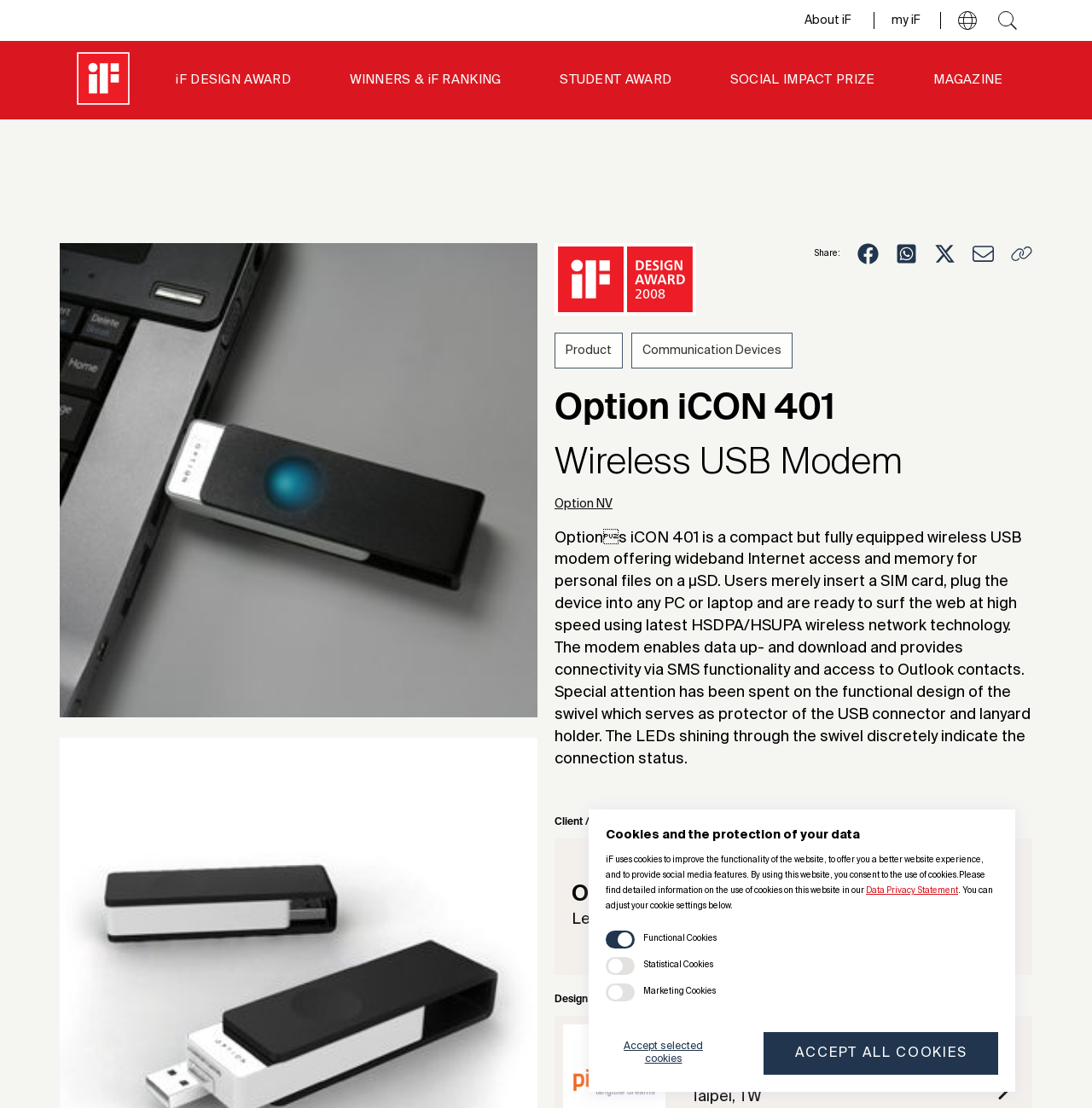What is the type of device described on this page?
Provide a one-word or short-phrase answer based on the image.

Wireless USB Modem